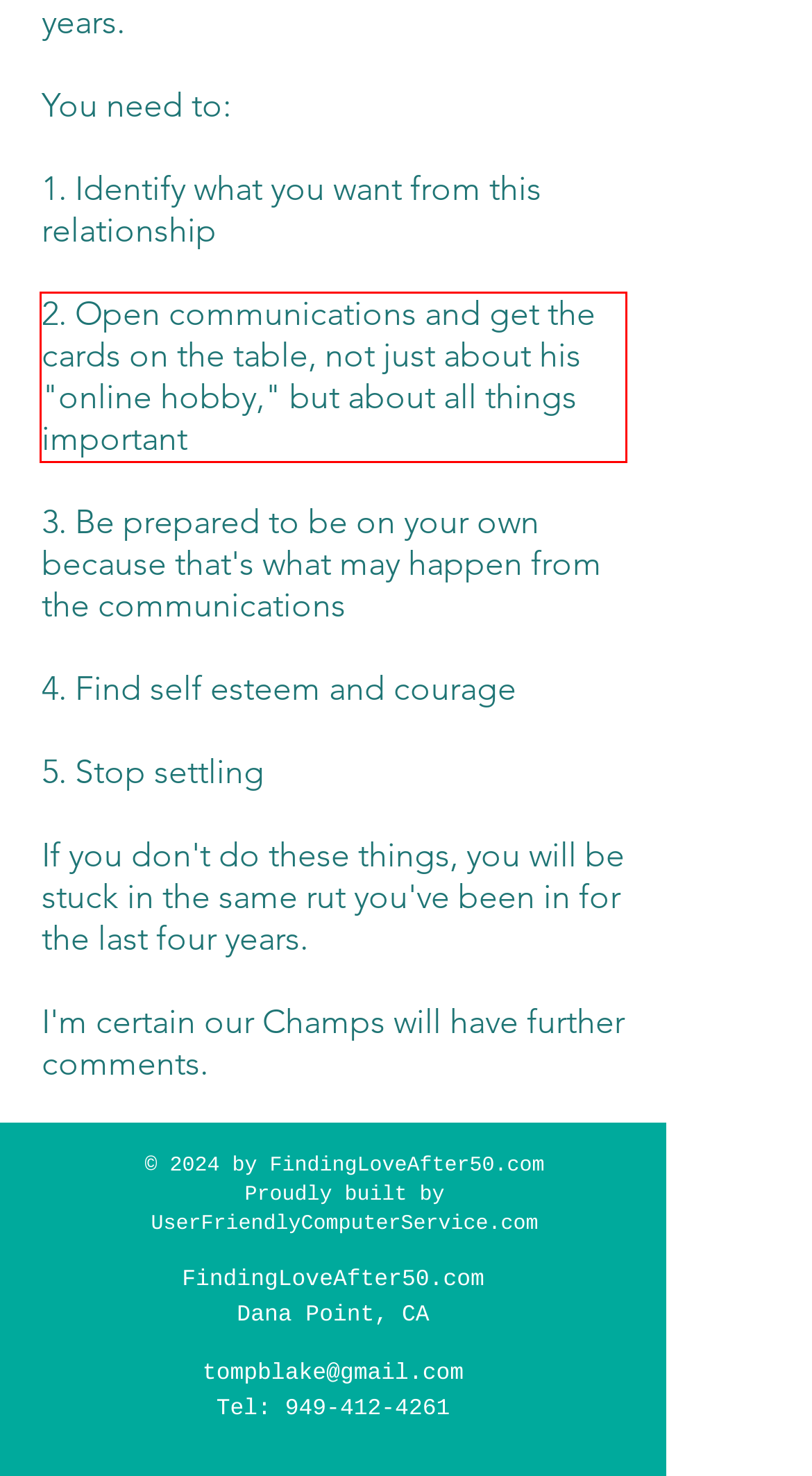Given a webpage screenshot, identify the text inside the red bounding box using OCR and extract it.

2. Open communications and get the cards on the table, not just about his "online hobby," but about all things important